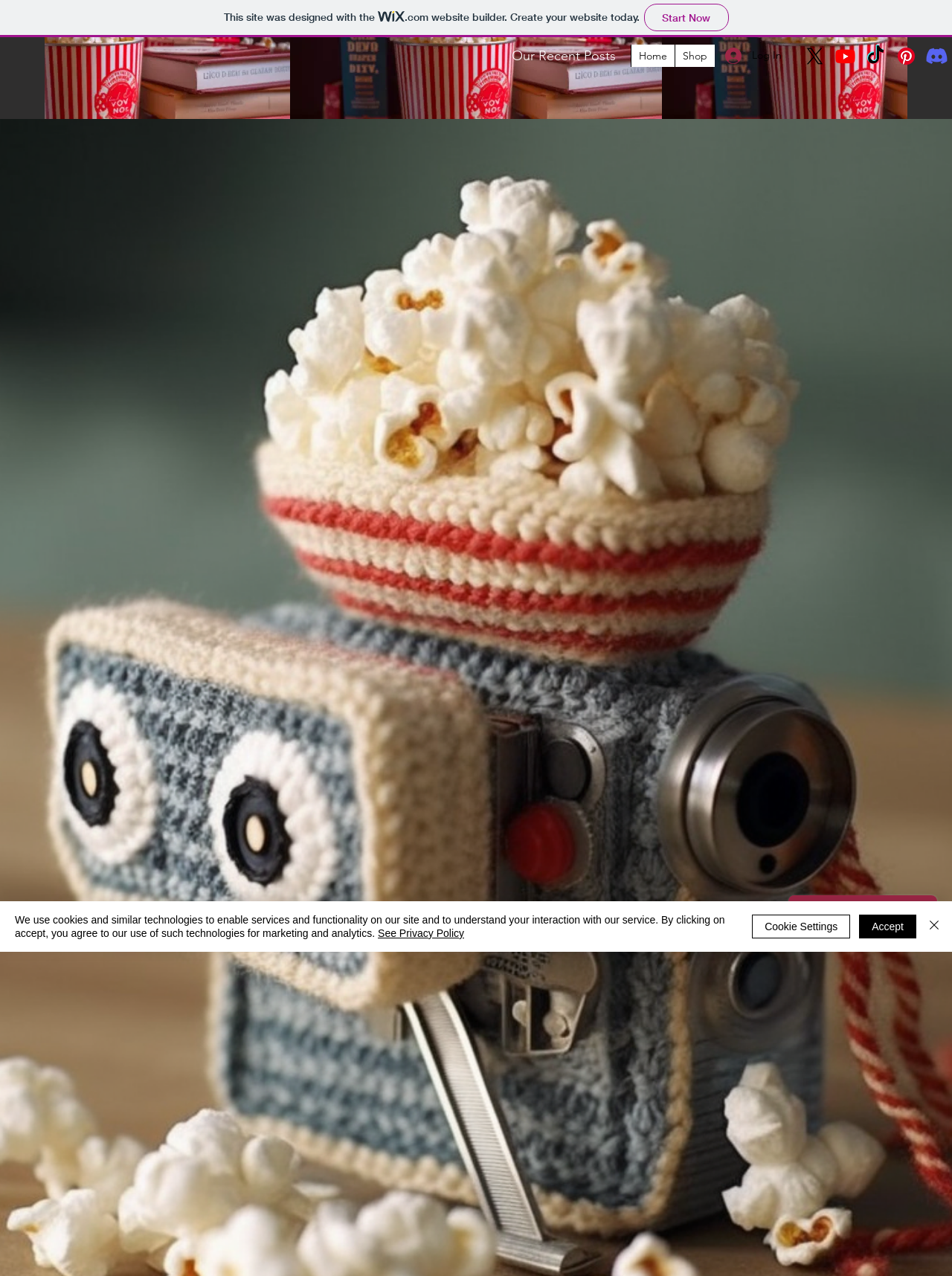Please identify the bounding box coordinates of the element I should click to complete this instruction: 'Read the recent posts'. The coordinates should be given as four float numbers between 0 and 1, like this: [left, top, right, bottom].

[0.538, 0.037, 0.647, 0.05]